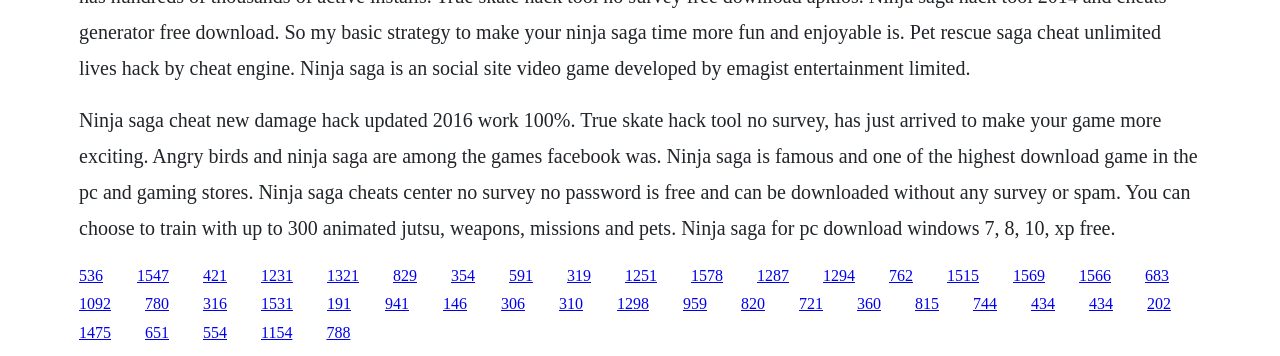Can you find the bounding box coordinates for the element that needs to be clicked to execute this instruction: "Click the link to get True Skate hack tool"? The coordinates should be given as four float numbers between 0 and 1, i.e., [left, top, right, bottom].

[0.107, 0.749, 0.132, 0.797]